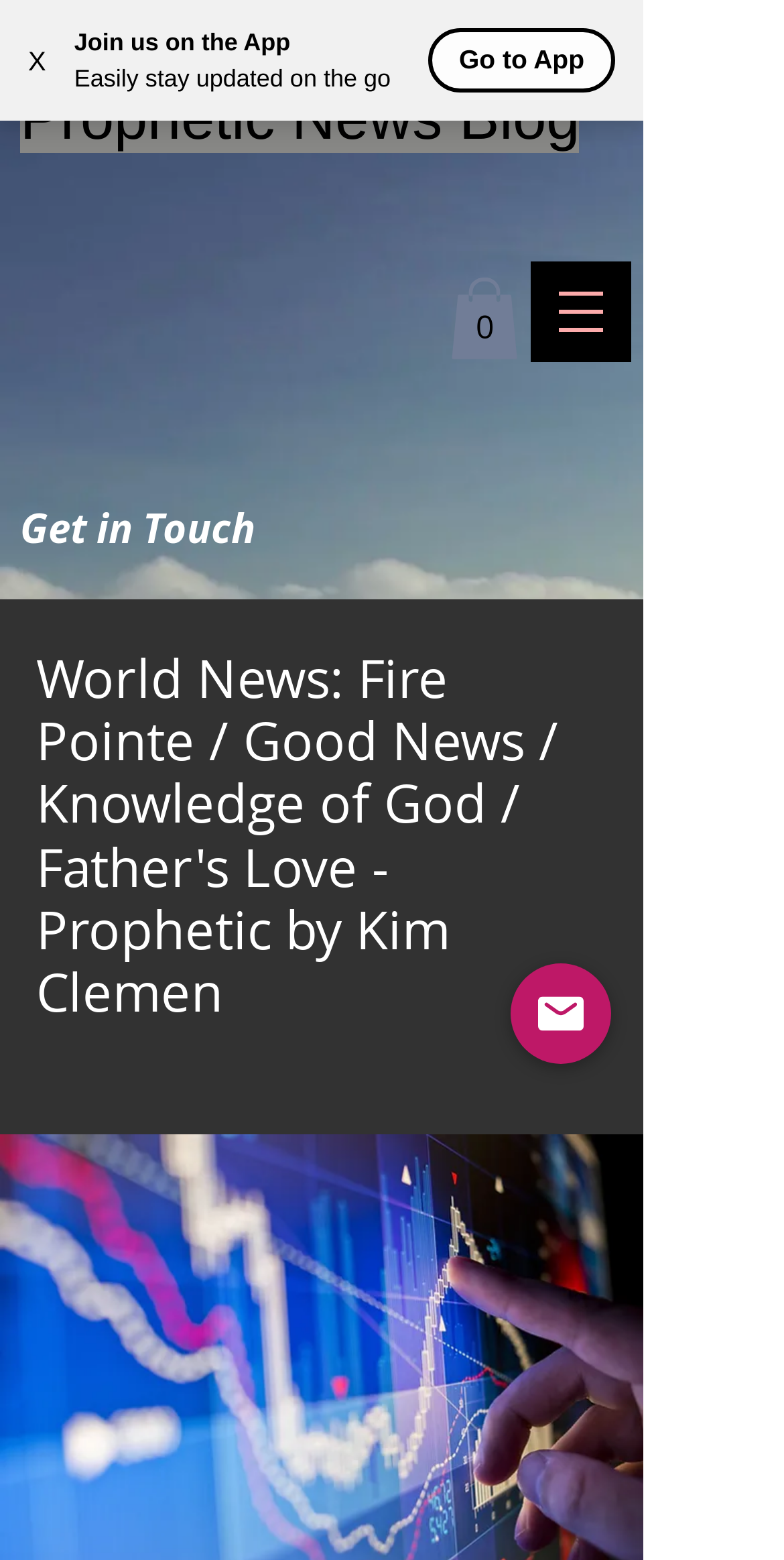Give a short answer using one word or phrase for the question:
How many items are in the cart?

0